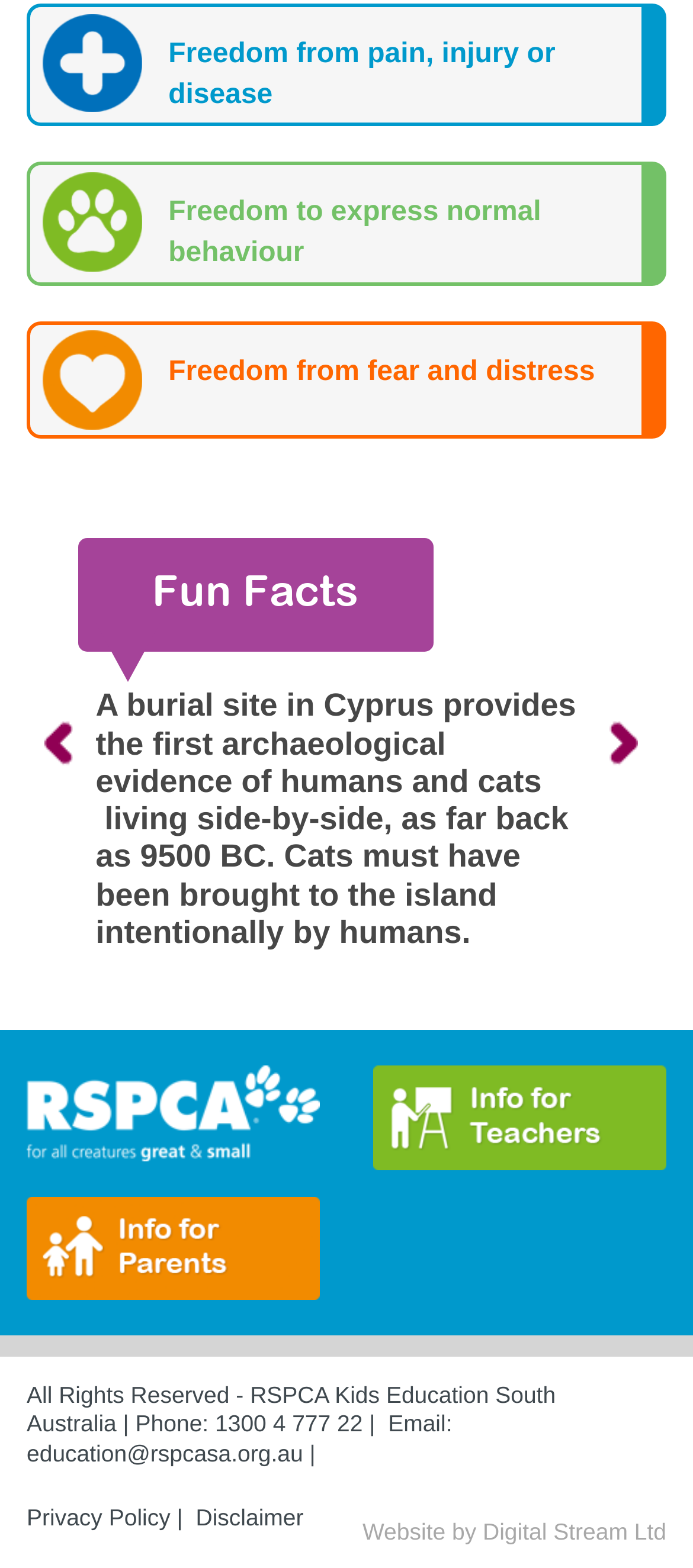Locate the bounding box of the UI element based on this description: "Website by Digital Stream Ltd". Provide four float numbers between 0 and 1 as [left, top, right, bottom].

[0.523, 0.968, 0.962, 0.987]